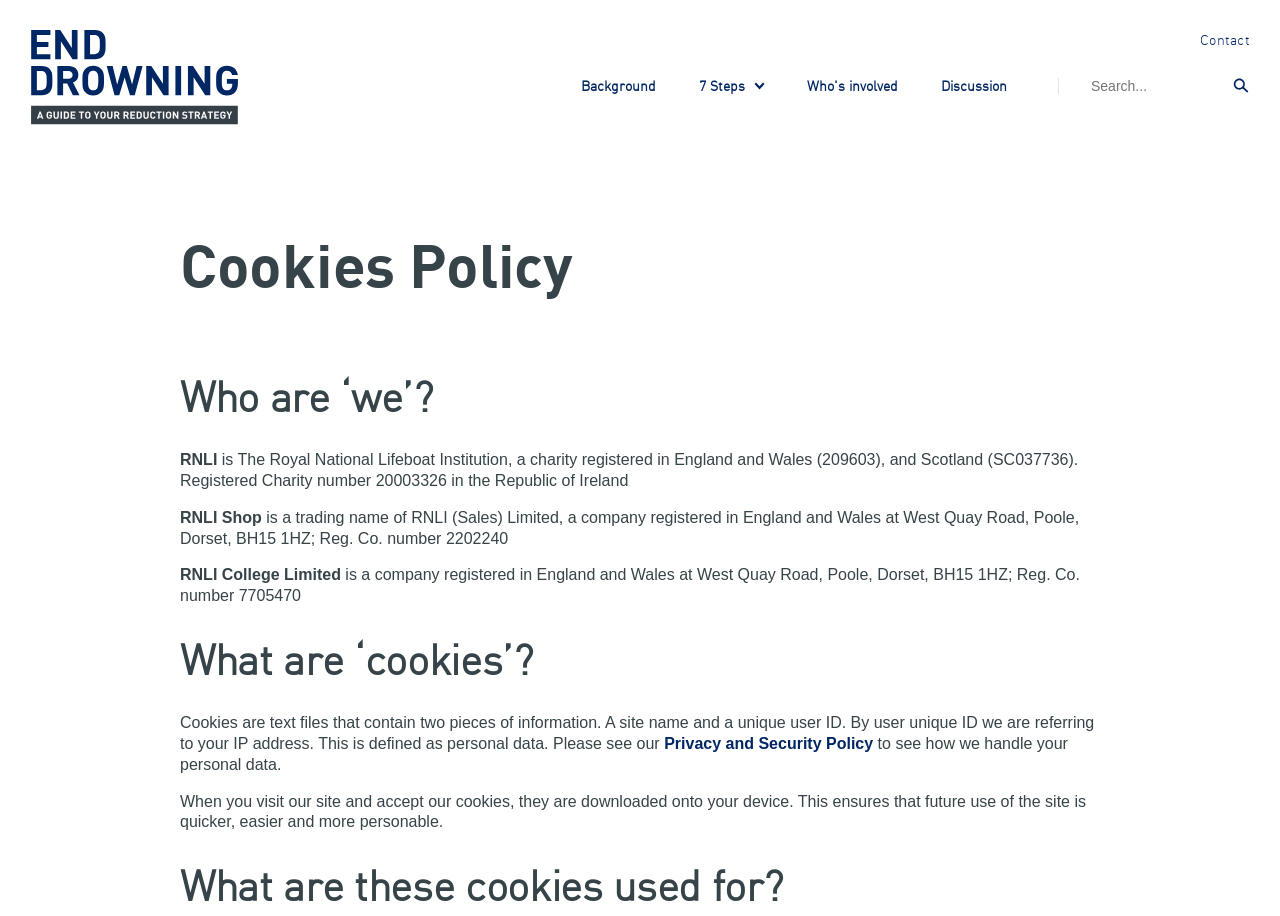Provide the bounding box coordinates of the UI element this sentence describes: "7 Steps".

[0.546, 0.051, 0.597, 0.169]